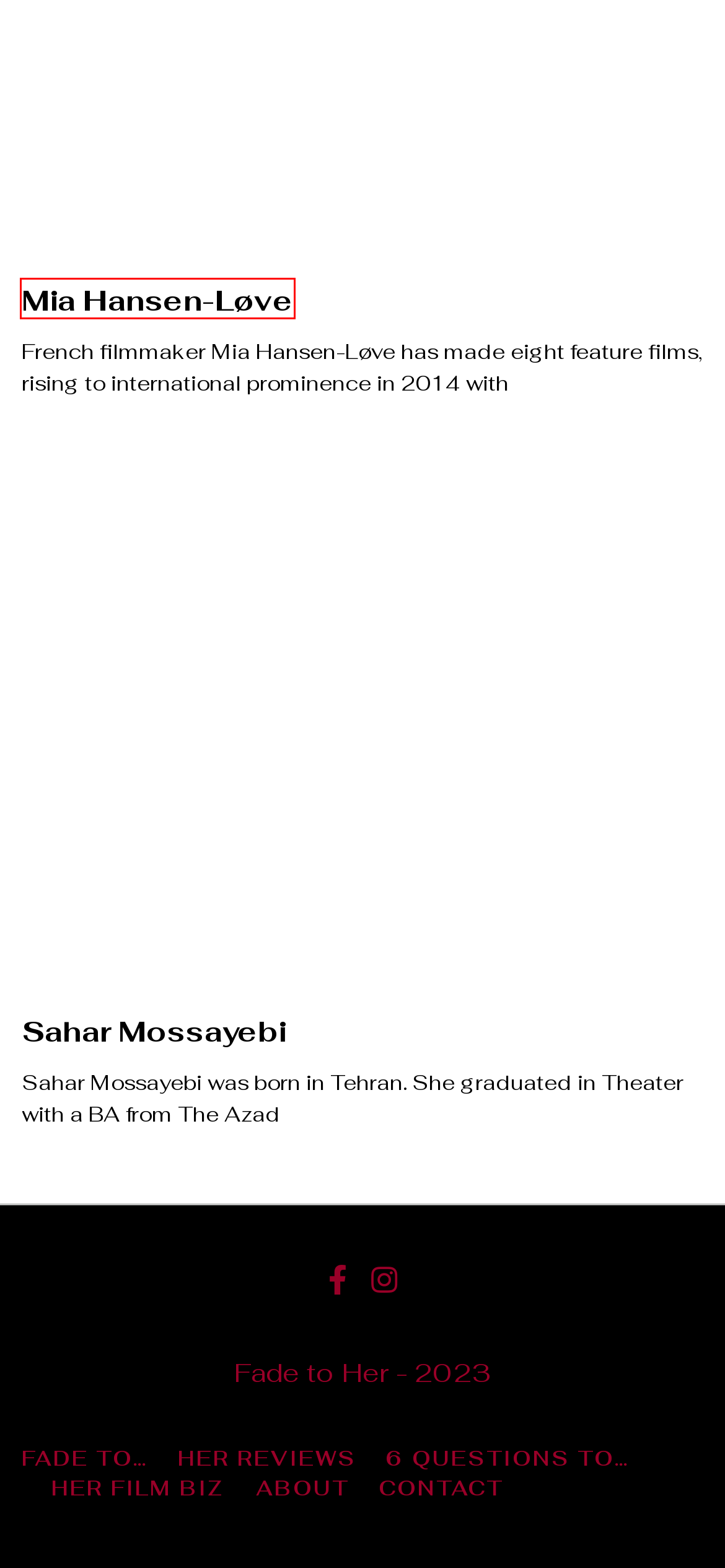A screenshot of a webpage is provided, featuring a red bounding box around a specific UI element. Identify the webpage description that most accurately reflects the new webpage after interacting with the selected element. Here are the candidates:
A. ABOUT – Fade to Her
B. Emita Frigato – Fade to Her
C. FADE TO… – Fade to Her
D. Sol Berruezo Pichon-Rivière – Fade to Her
E. Mia Hansen-Løve – Fade to Her
F. Sandra Hüller – Fade to Her
G. Sahar Mossayebi – Fade to Her
H. CONTACT – Fade to Her

E